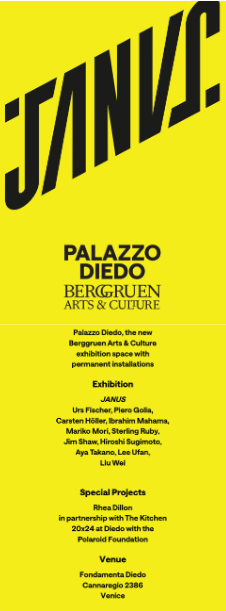How many participating artists are listed?
Based on the image, provide a one-word or brief-phrase response.

11